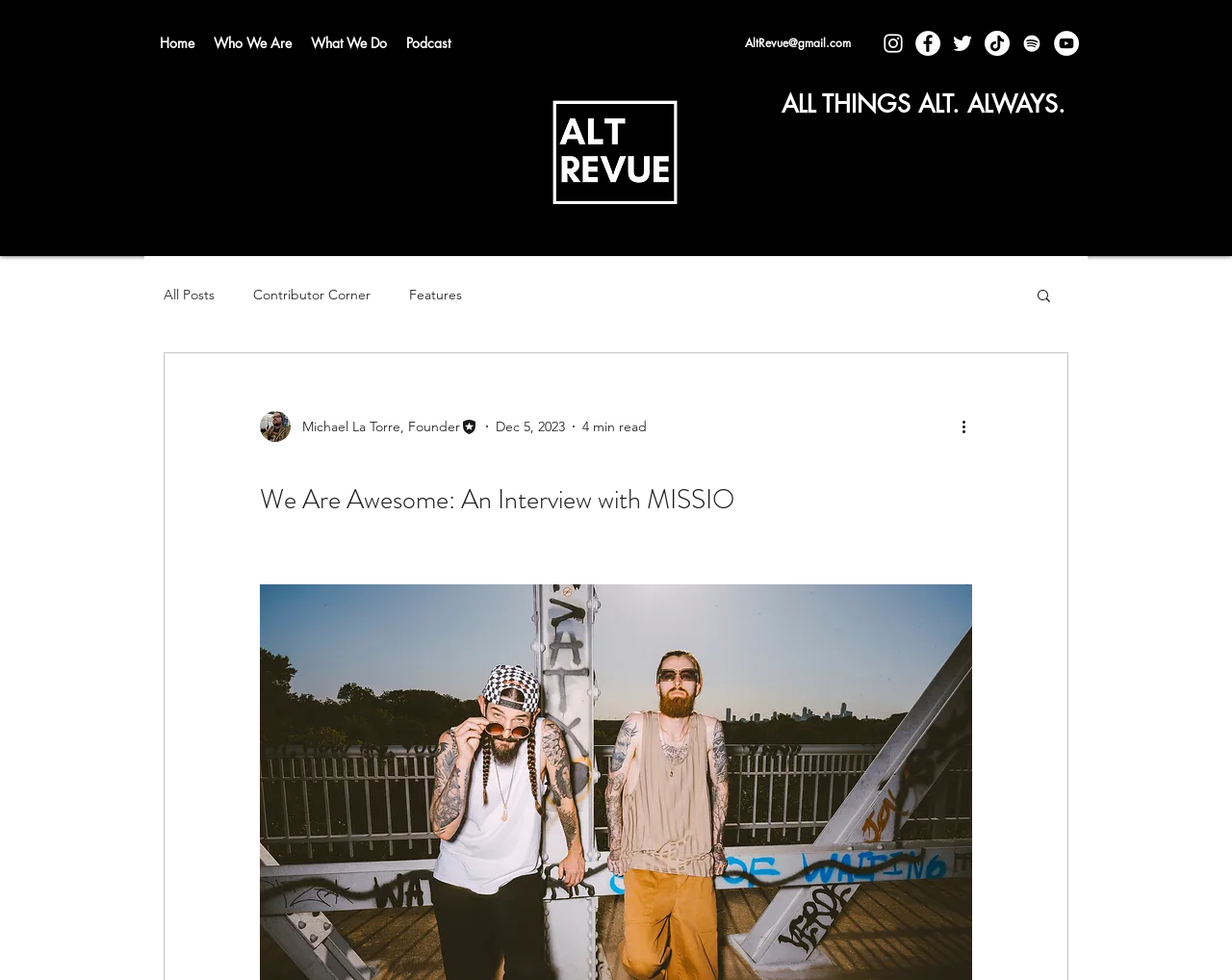What is the estimated reading time of the article?
Please describe in detail the information shown in the image to answer the question.

I found the estimated reading time of the article by looking at the generic element '4 min read' which is associated with the article heading 'We Are Awesome: An Interview with MISSIO'.